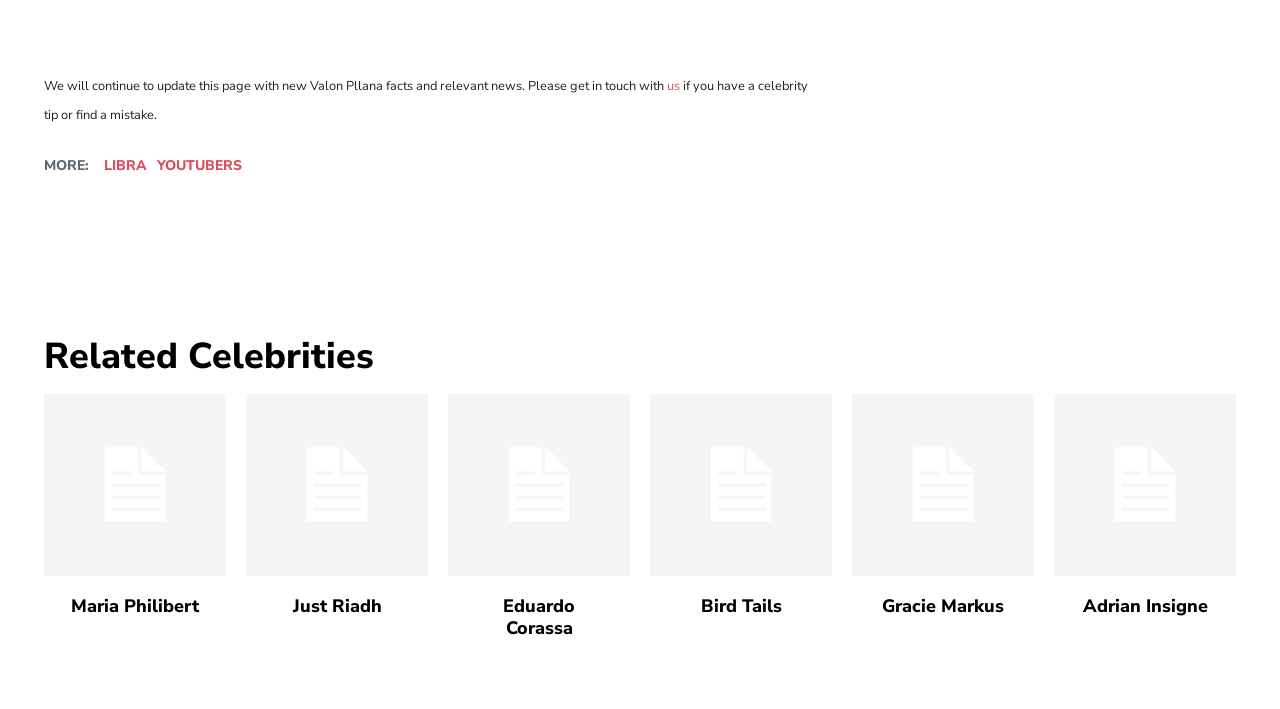Kindly determine the bounding box coordinates for the clickable area to achieve the given instruction: "View Adrian Insigne's page".

[0.823, 0.556, 0.966, 0.813]